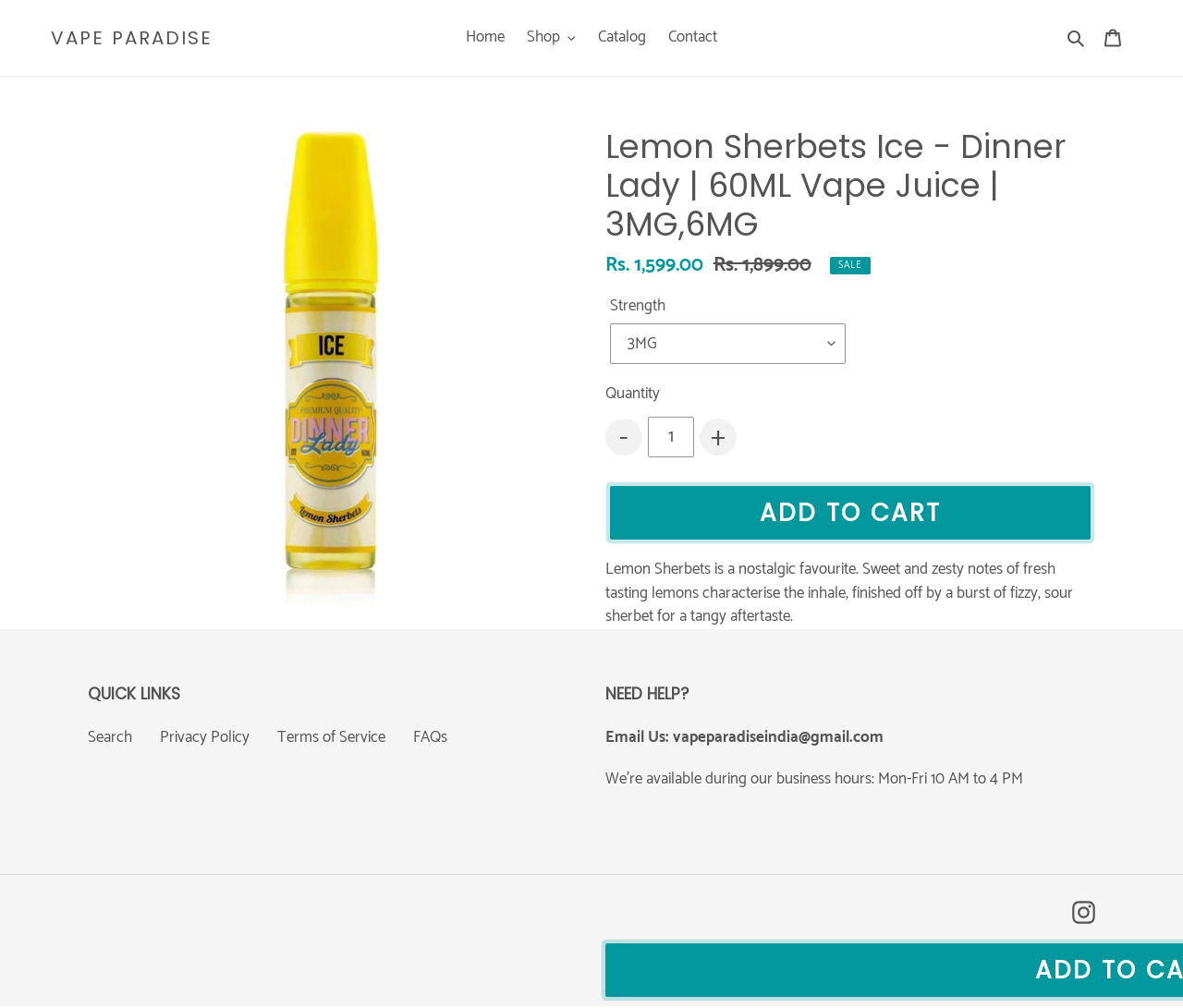Provide the bounding box coordinates, formatted as (top-left x, top-left y, bottom-right x, bottom-right y), with all values being floating point numbers between 0 and 1. Identify the bounding box of the UI element that matches the description: Vape Paradise

[0.775, 0.945, 0.84, 0.966]